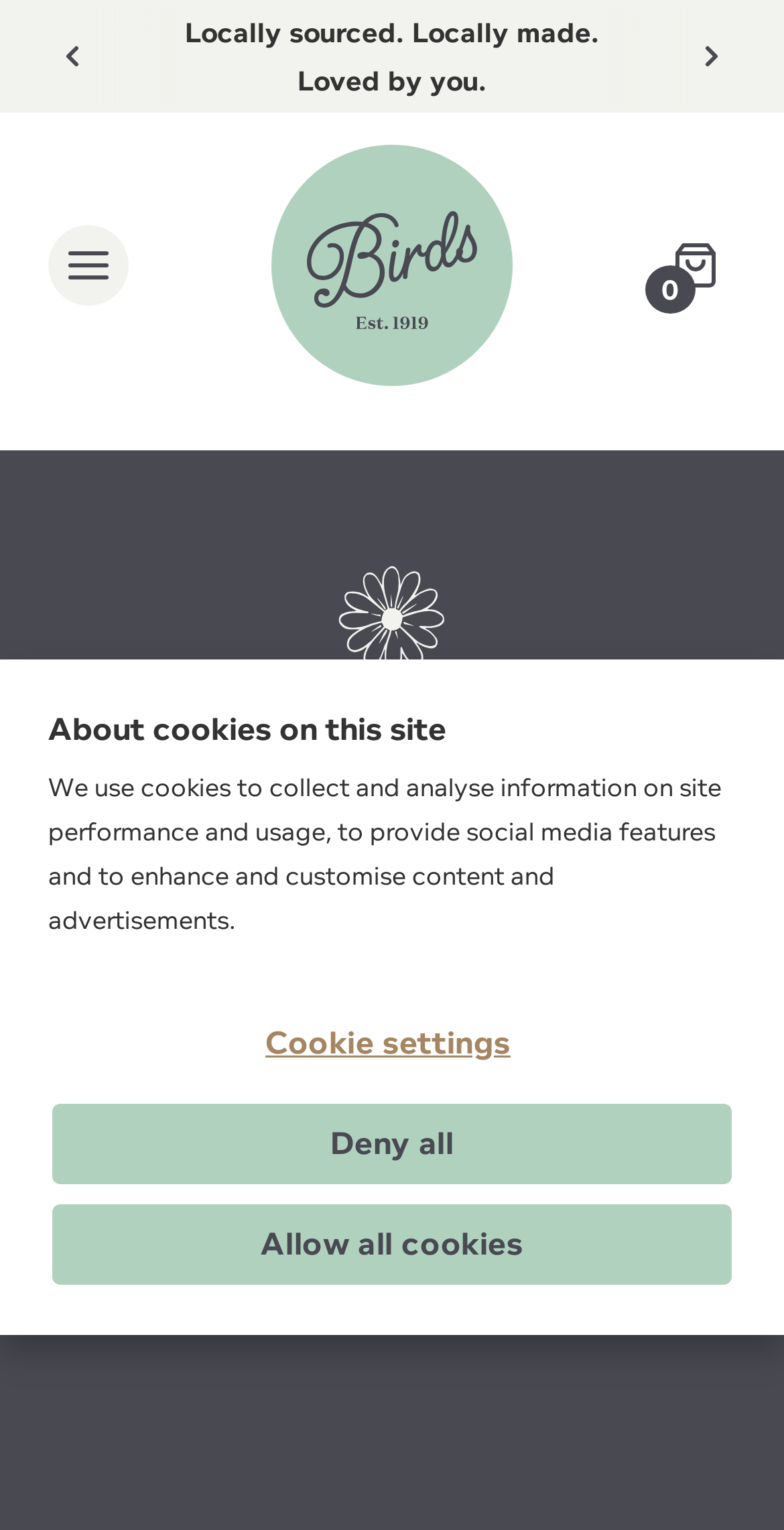Is there an image on the 'Home page' link?
Refer to the image and provide a detailed answer to the question.

I looked at the link element with the text 'Home page' and found an image element with the same bounding box coordinates [0.346, 0.095, 0.654, 0.252]. This indicates that there is an image on the 'Home page' link.